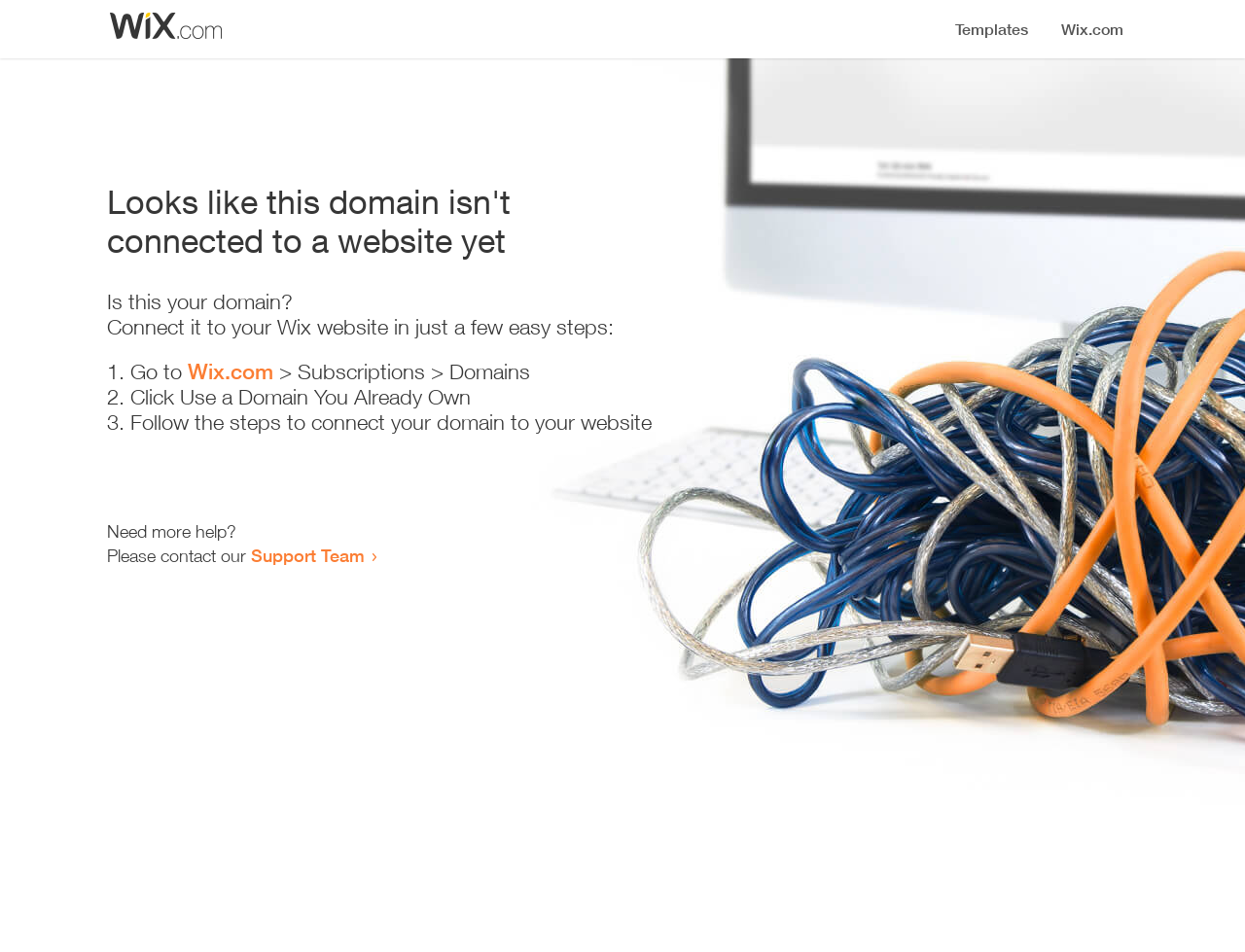Please determine the primary heading and provide its text.

Looks like this domain isn't
connected to a website yet